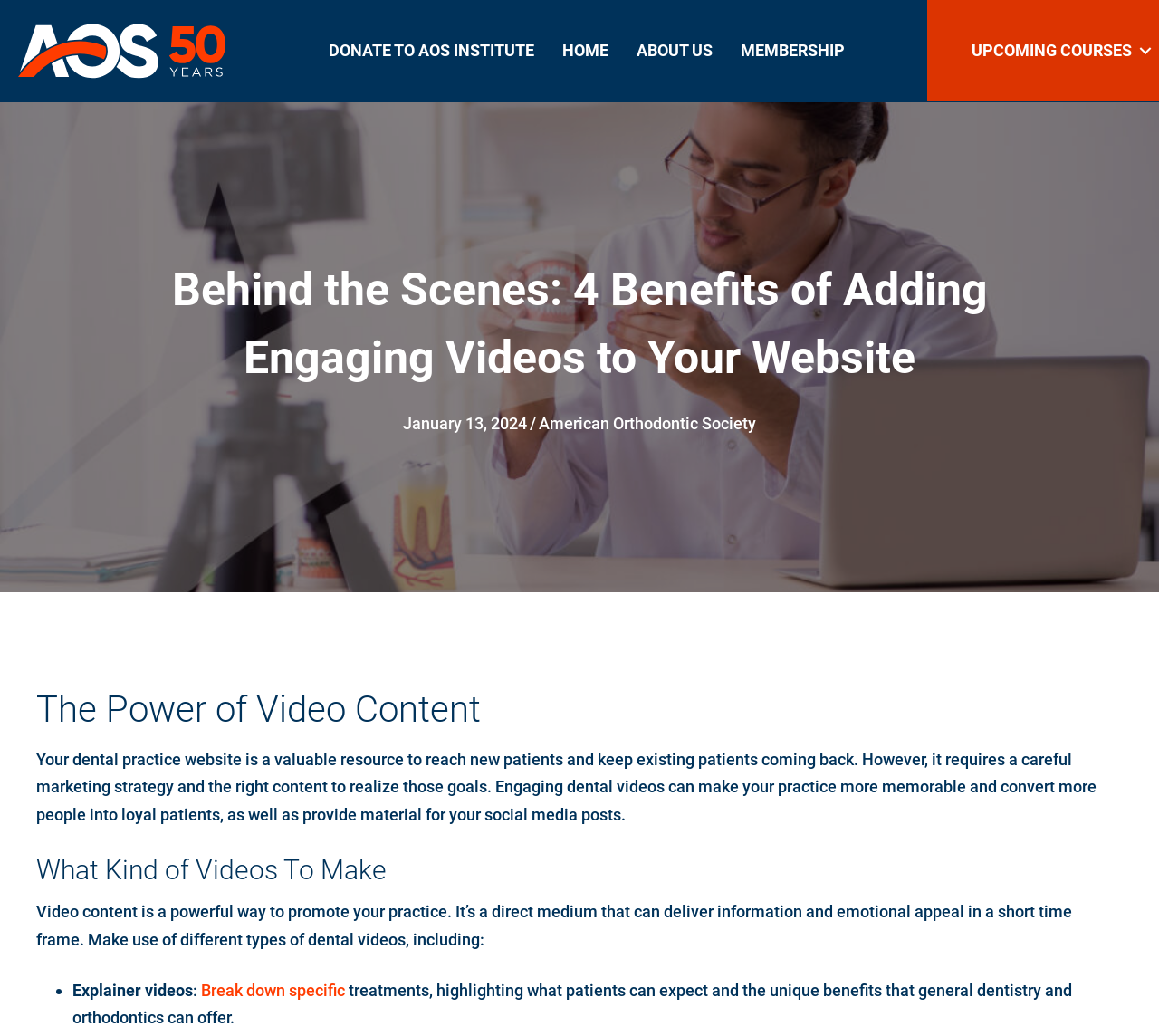Please determine the bounding box coordinates of the element to click on in order to accomplish the following task: "Learn more about American Orthodontic Society". Ensure the coordinates are four float numbers ranging from 0 to 1, i.e., [left, top, right, bottom].

[0.465, 0.399, 0.652, 0.418]